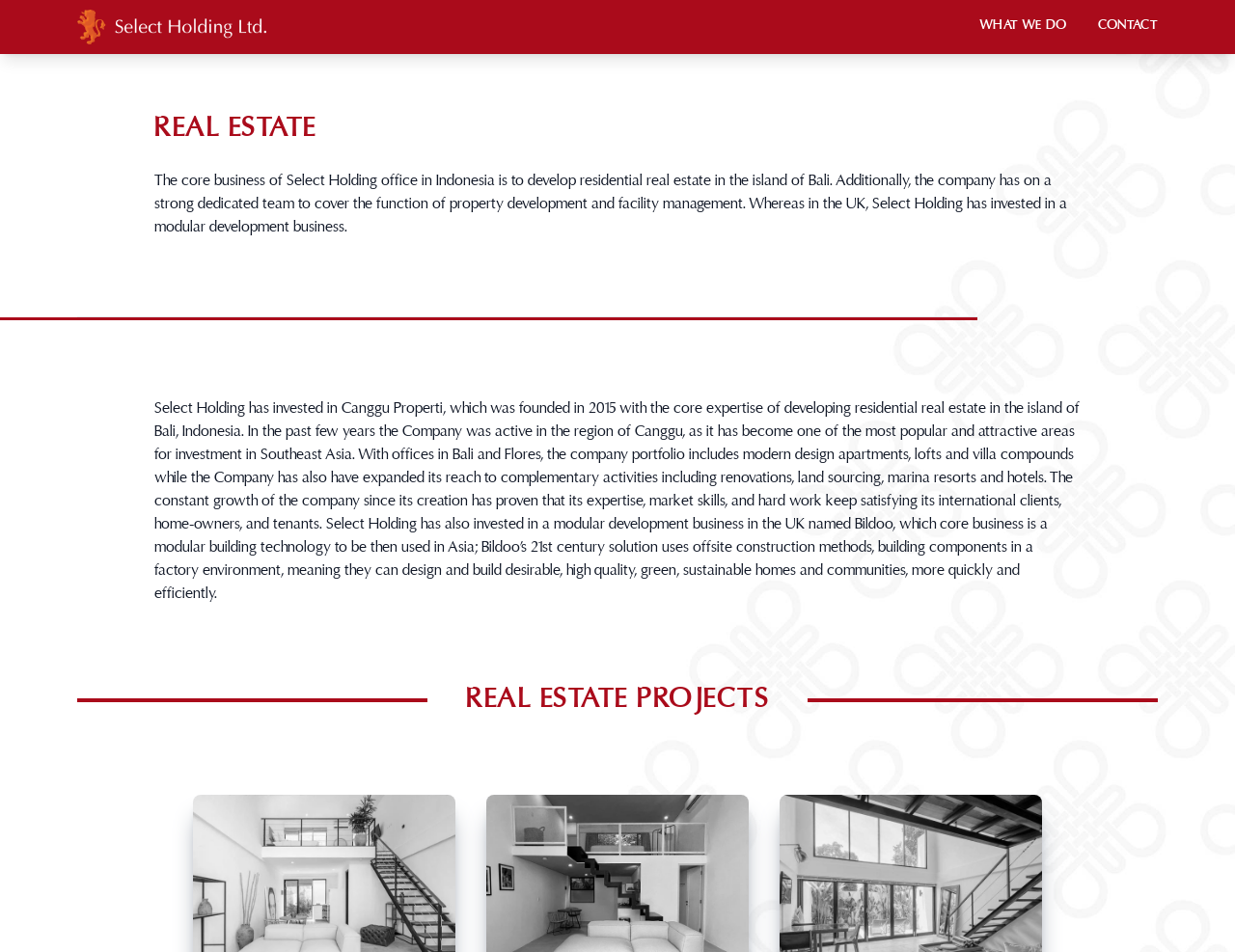Review the image closely and give a comprehensive answer to the question: What is the core business of Select Holding in Indonesia?

Based on the StaticText element, it is mentioned that the core business of Select Holding office in Indonesia is to develop residential real estate in the island of Bali.